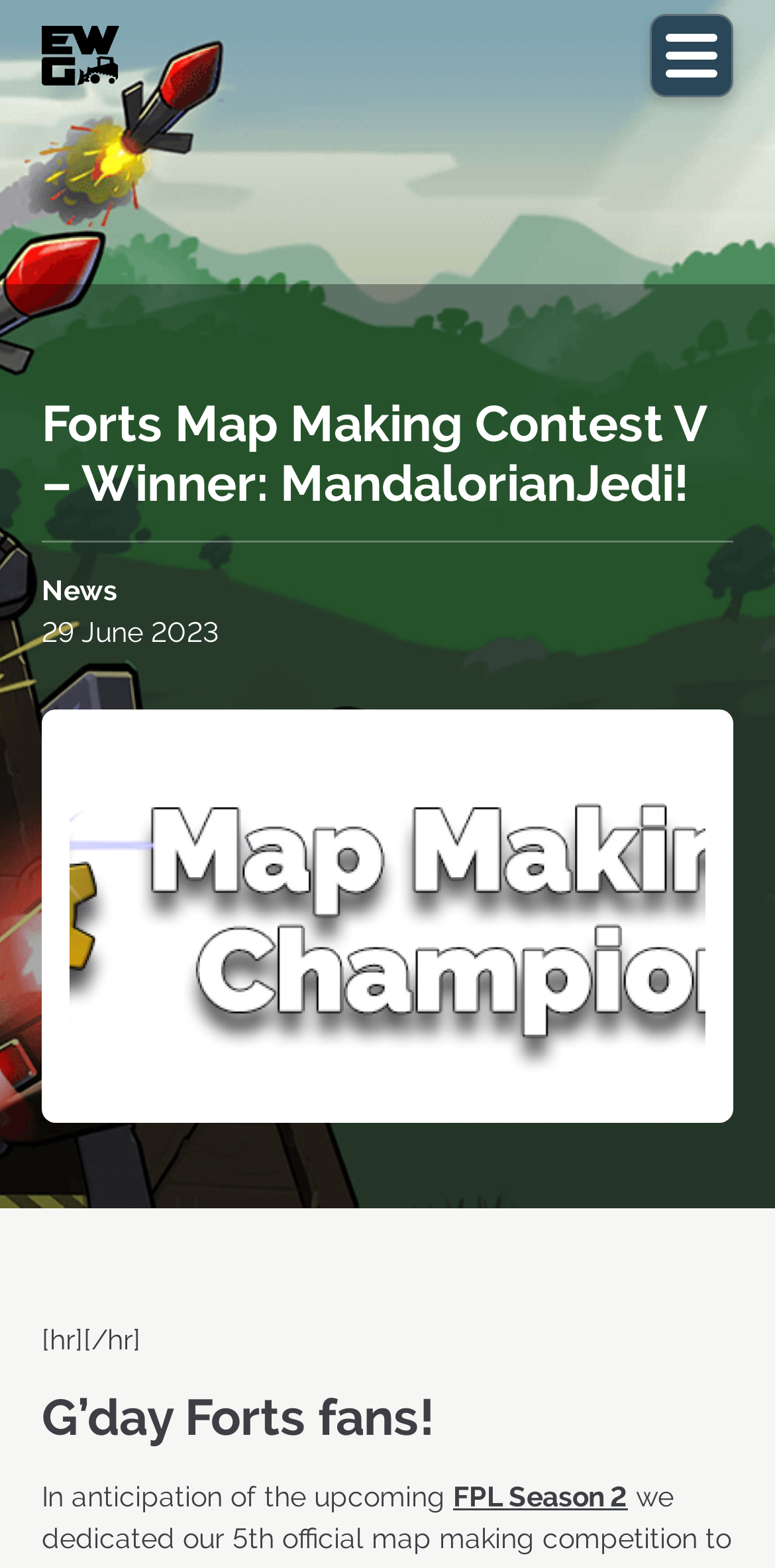Determine the bounding box coordinates of the UI element described by: "FPL Season 2".

[0.585, 0.945, 0.81, 0.965]